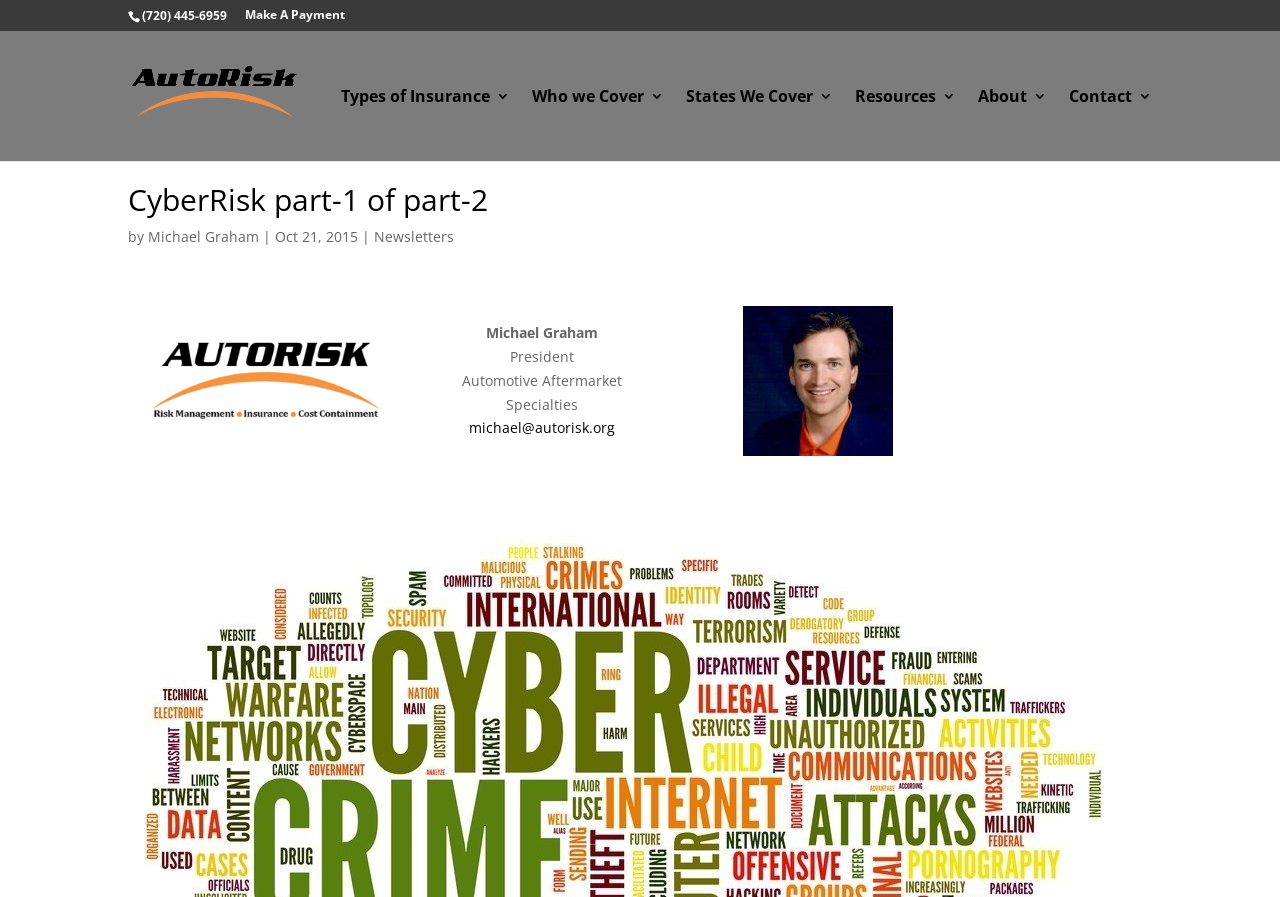How many main navigation links are there on the webpage?
Provide a detailed and extensive answer to the question.

The main navigation links can be found on the top part of the webpage, they are 'Types of Insurance', 'Who we Cover', 'States We Cover', 'Resources', 'About', and 'Contact'.